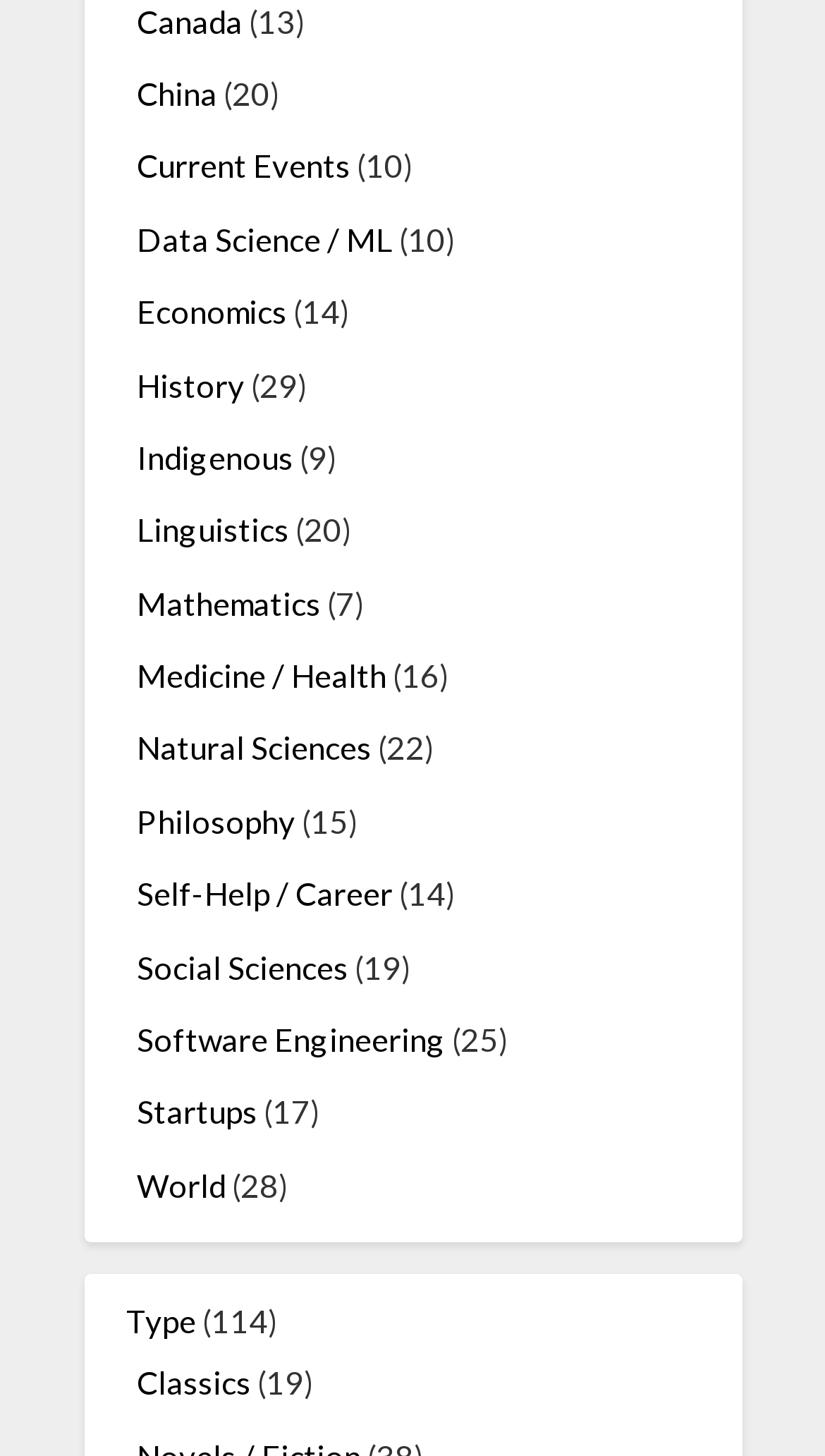Determine the bounding box coordinates for the region that must be clicked to execute the following instruction: "Click on Canada".

[0.165, 0.001, 0.294, 0.027]